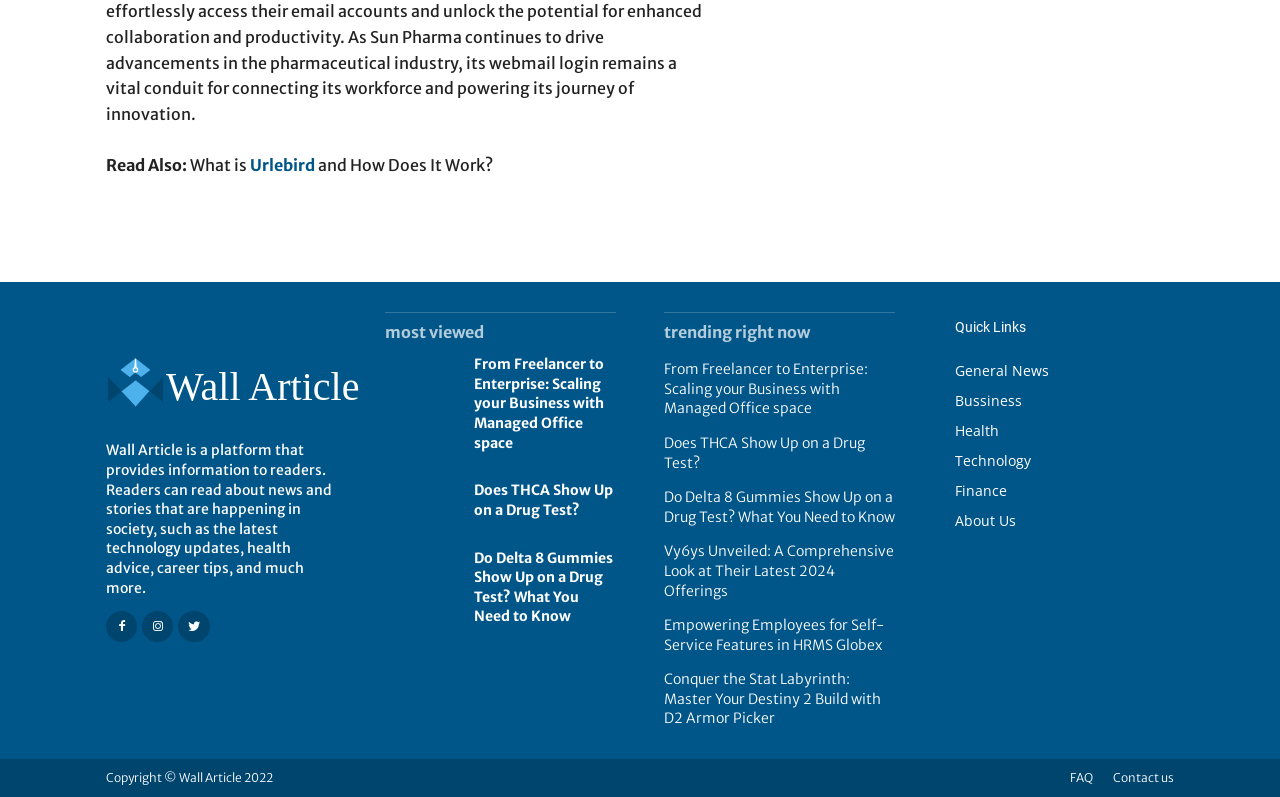What is the name of the platform?
Give a comprehensive and detailed explanation for the question.

The name of the platform can be found in the static text element 'Wall Article is a platform that provides information to readers.' which is located at the top of the webpage.